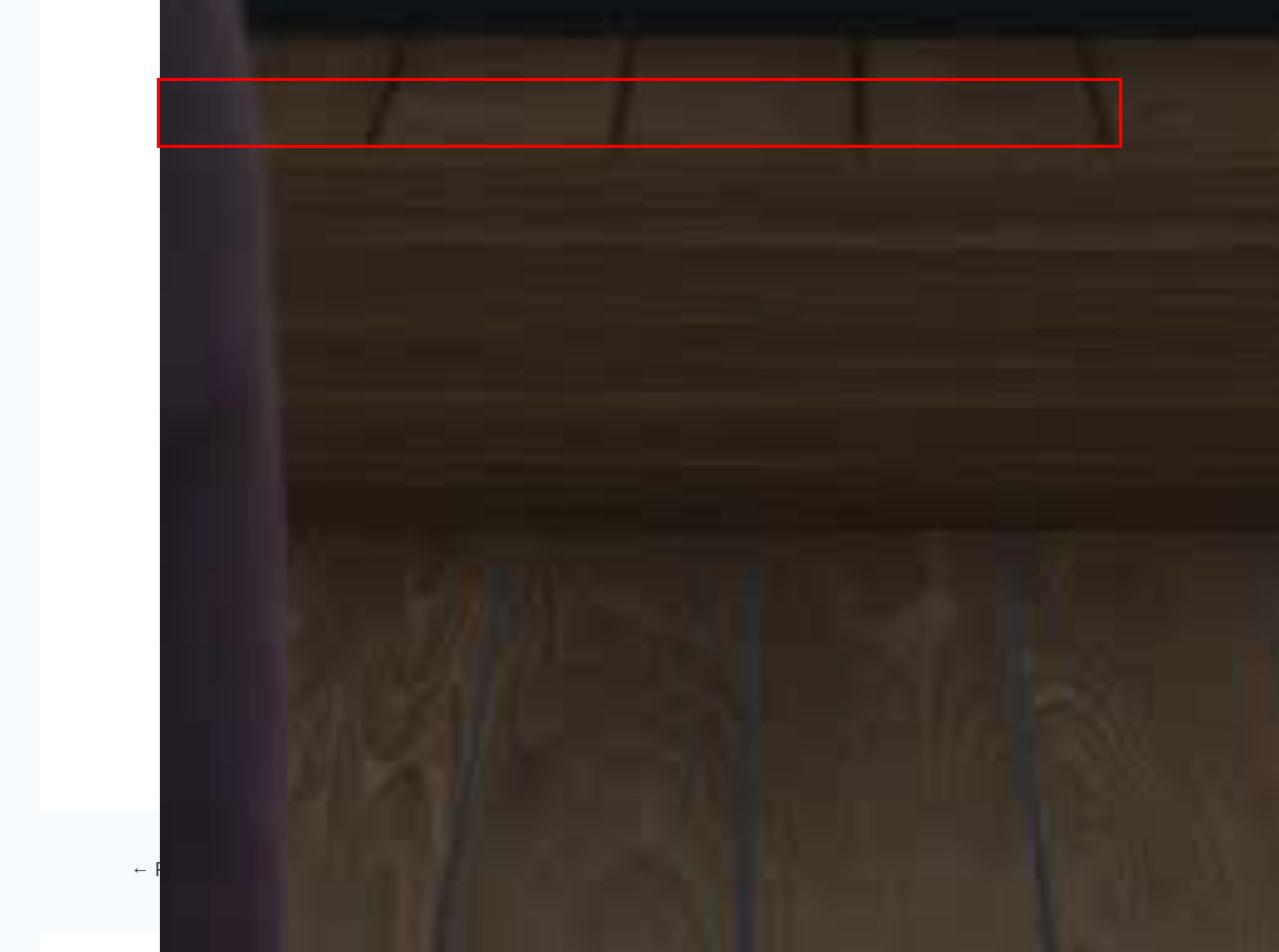Please extract the text content from the UI element enclosed by the red rectangle in the screenshot.

For software products to be successful, it’s important for product managers to use the data and metrics you collect to guide your decisions and actions. This includes using metrics to inform product development and new product features, as well as incorporating usability and security requirements to make your product user-friendly and safe for all users.